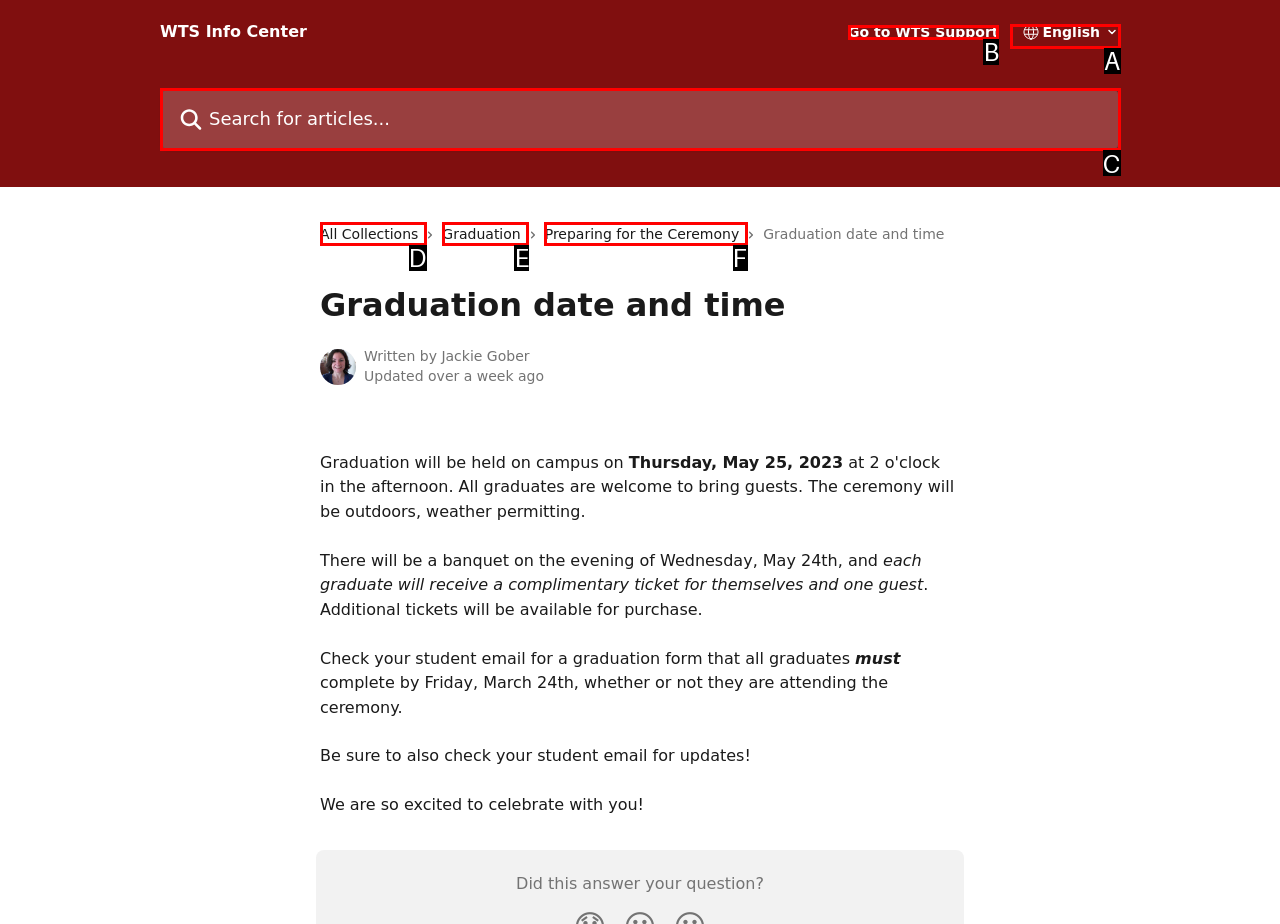From the given options, find the HTML element that fits the description: All Collections. Reply with the letter of the chosen element.

D